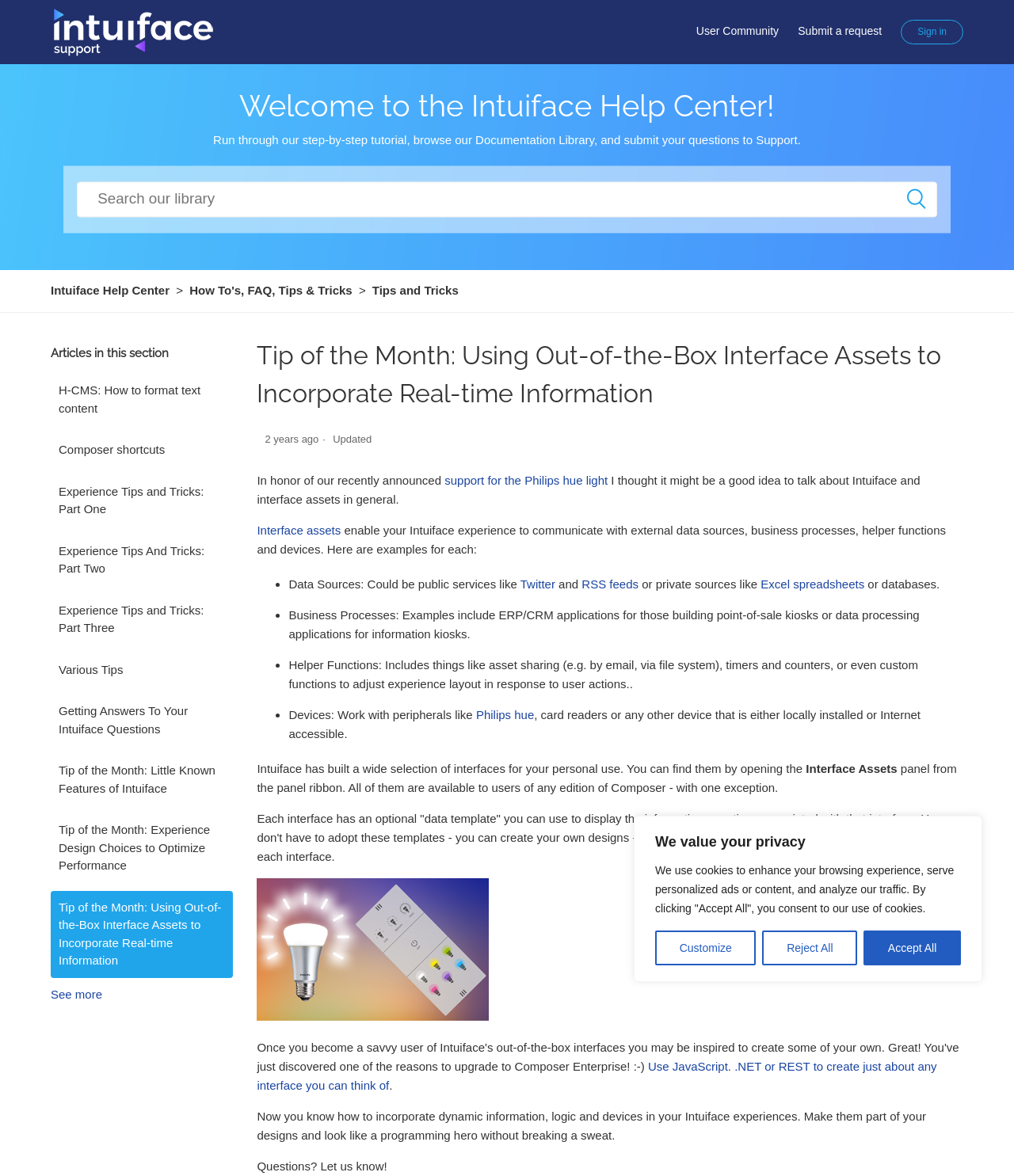Locate the bounding box coordinates of the clickable part needed for the task: "Read the Tip of the Month article".

[0.253, 0.286, 0.95, 0.351]